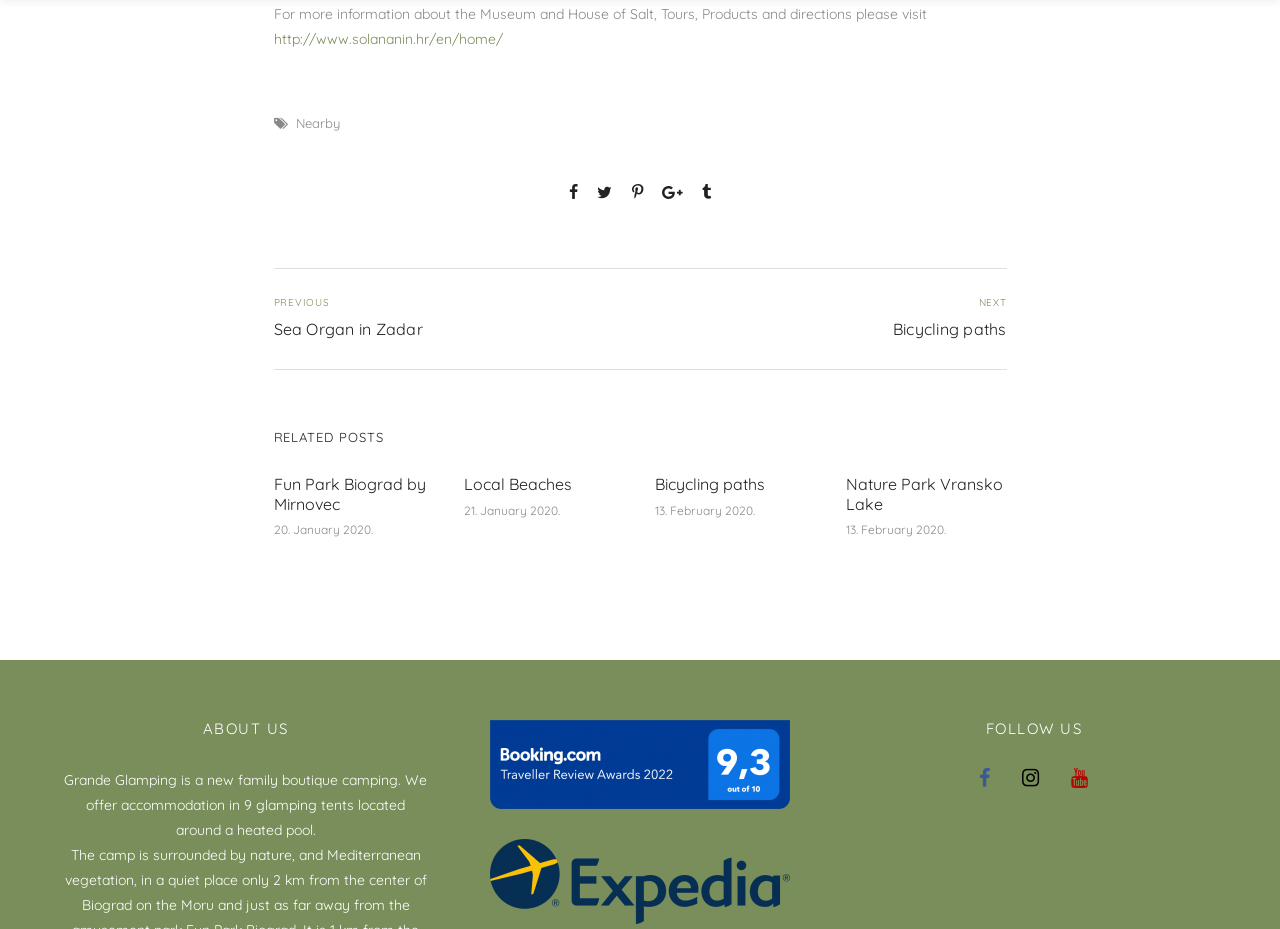Can you find the bounding box coordinates for the element that needs to be clicked to execute this instruction: "explore nearby attractions"? The coordinates should be given as four float numbers between 0 and 1, i.e., [left, top, right, bottom].

[0.231, 0.124, 0.265, 0.141]